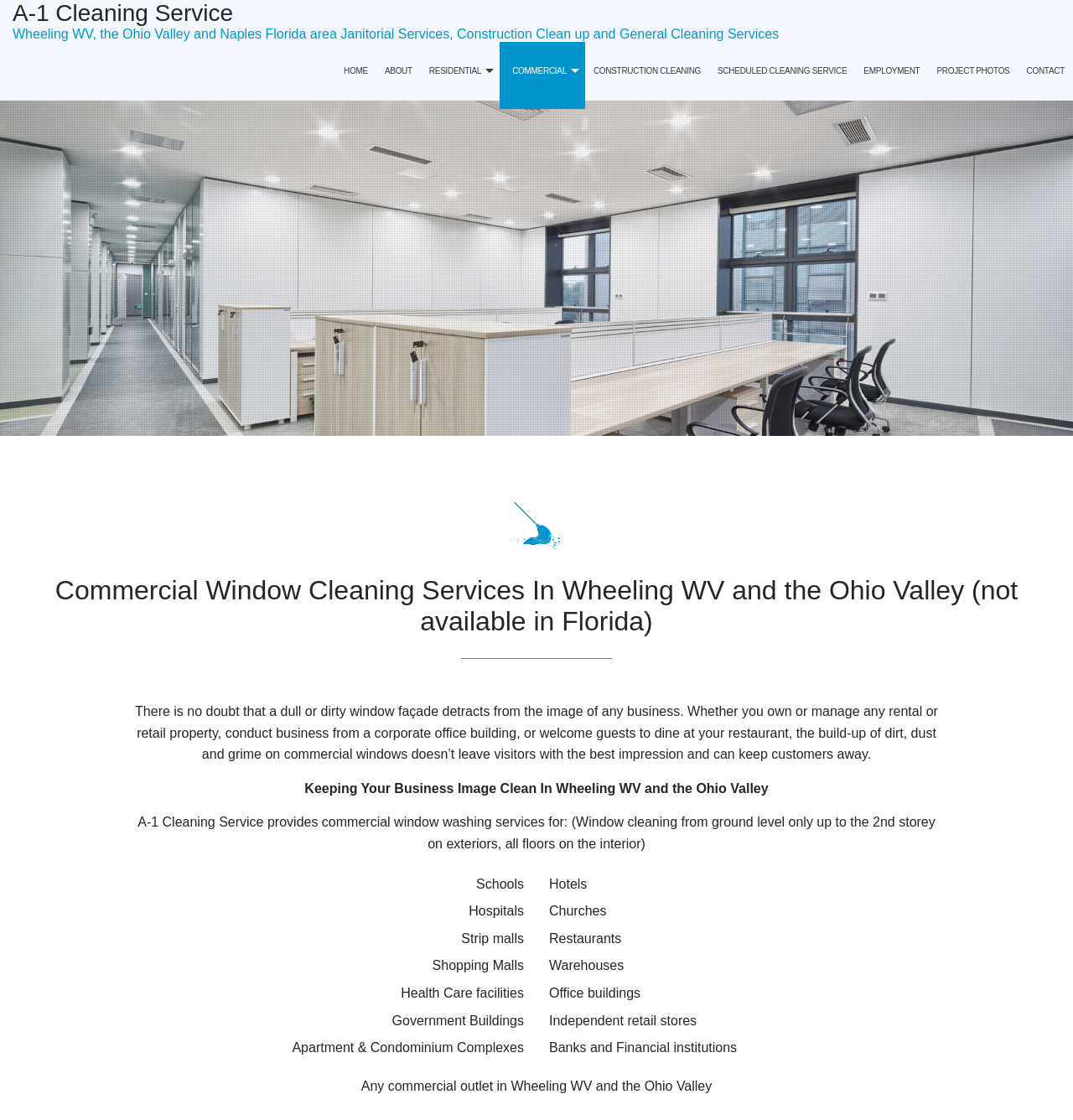Find the bounding box of the web element that fits this description: "Post Renovation Cleaning".

[0.392, 0.142, 0.466, 0.195]